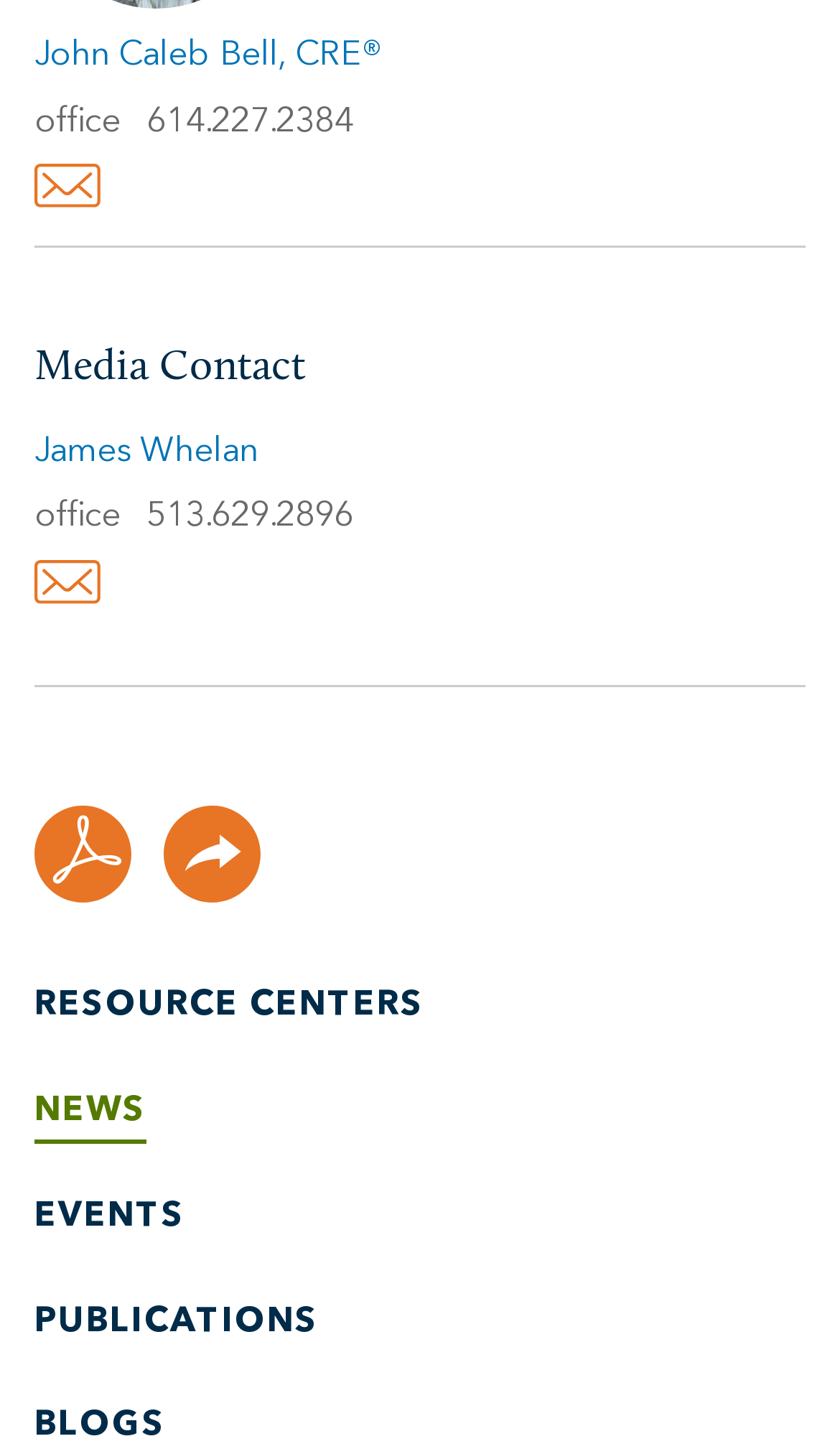How many image elements are on the webpage?
Answer the question with a single word or phrase derived from the image.

4